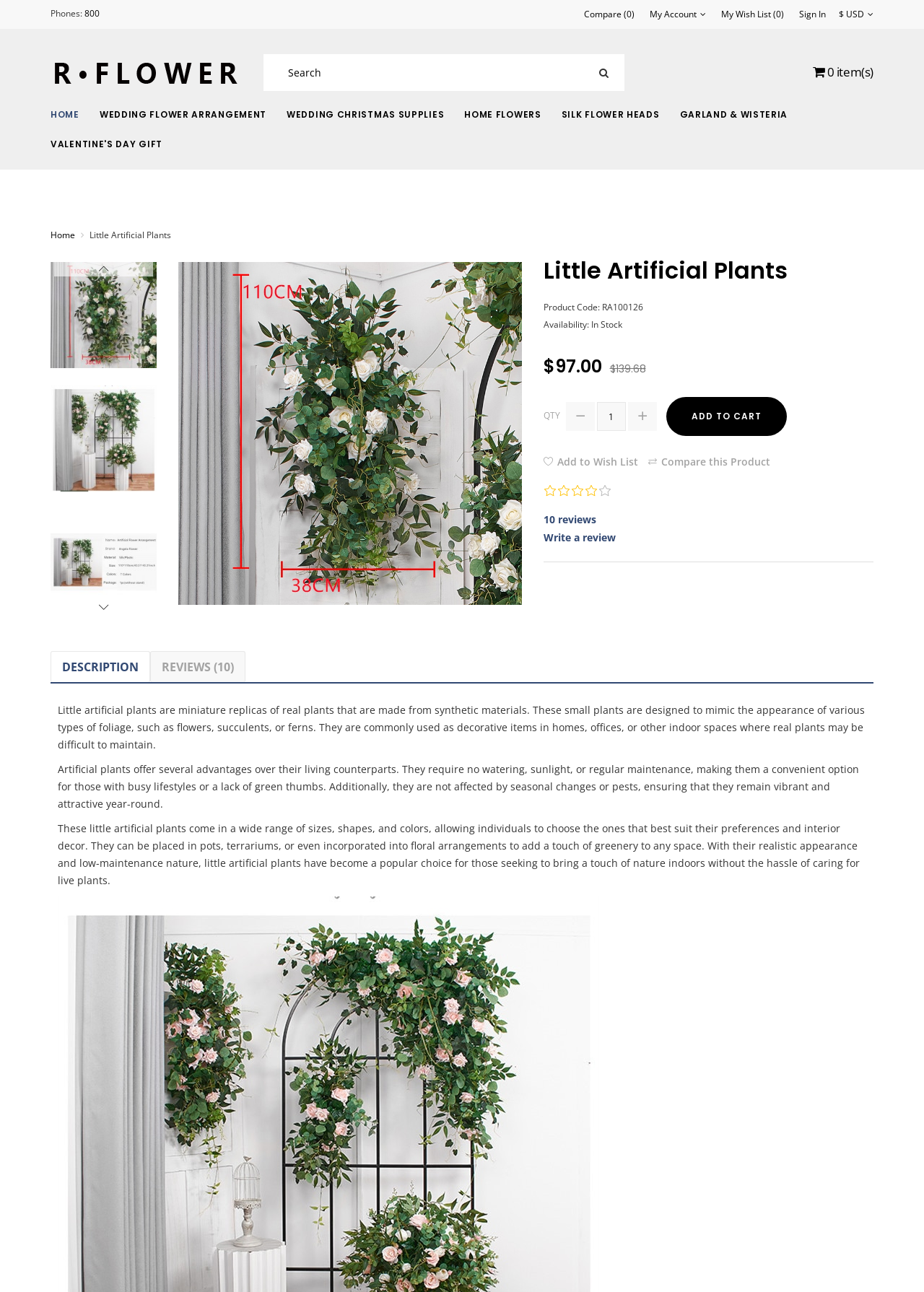Locate the bounding box coordinates of the element to click to perform the following action: 'Write a review'. The coordinates should be given as four float values between 0 and 1, in the form of [left, top, right, bottom].

[0.588, 0.41, 0.666, 0.423]